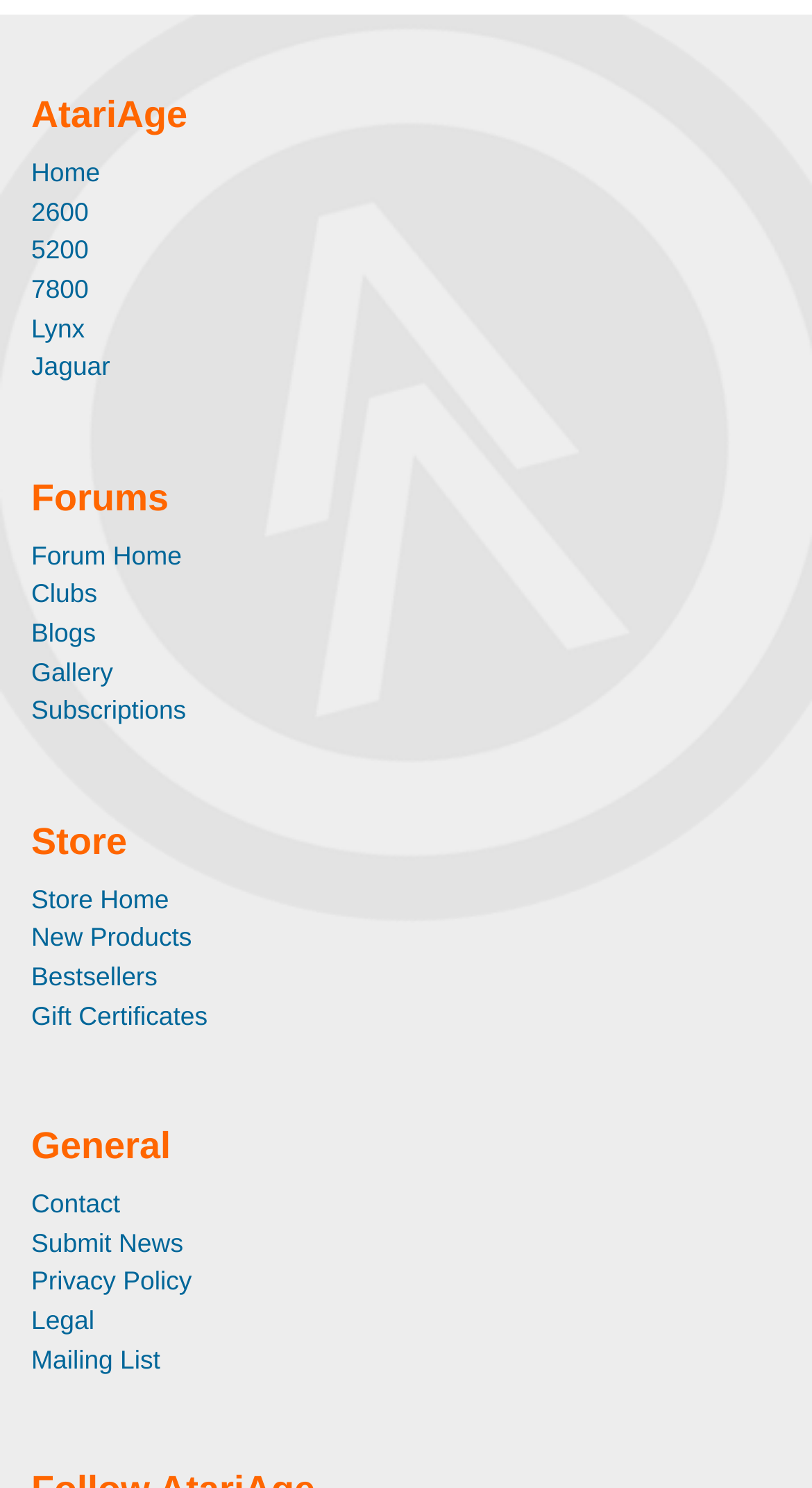What is the last link in the 'Store' section?
Using the image as a reference, answer the question in detail.

The 'Store' section is located near the bottom of the webpage, and the last link in this section is 'Gift Certificates', which is a link element with a bounding box coordinate of [0.038, 0.673, 0.256, 0.692].